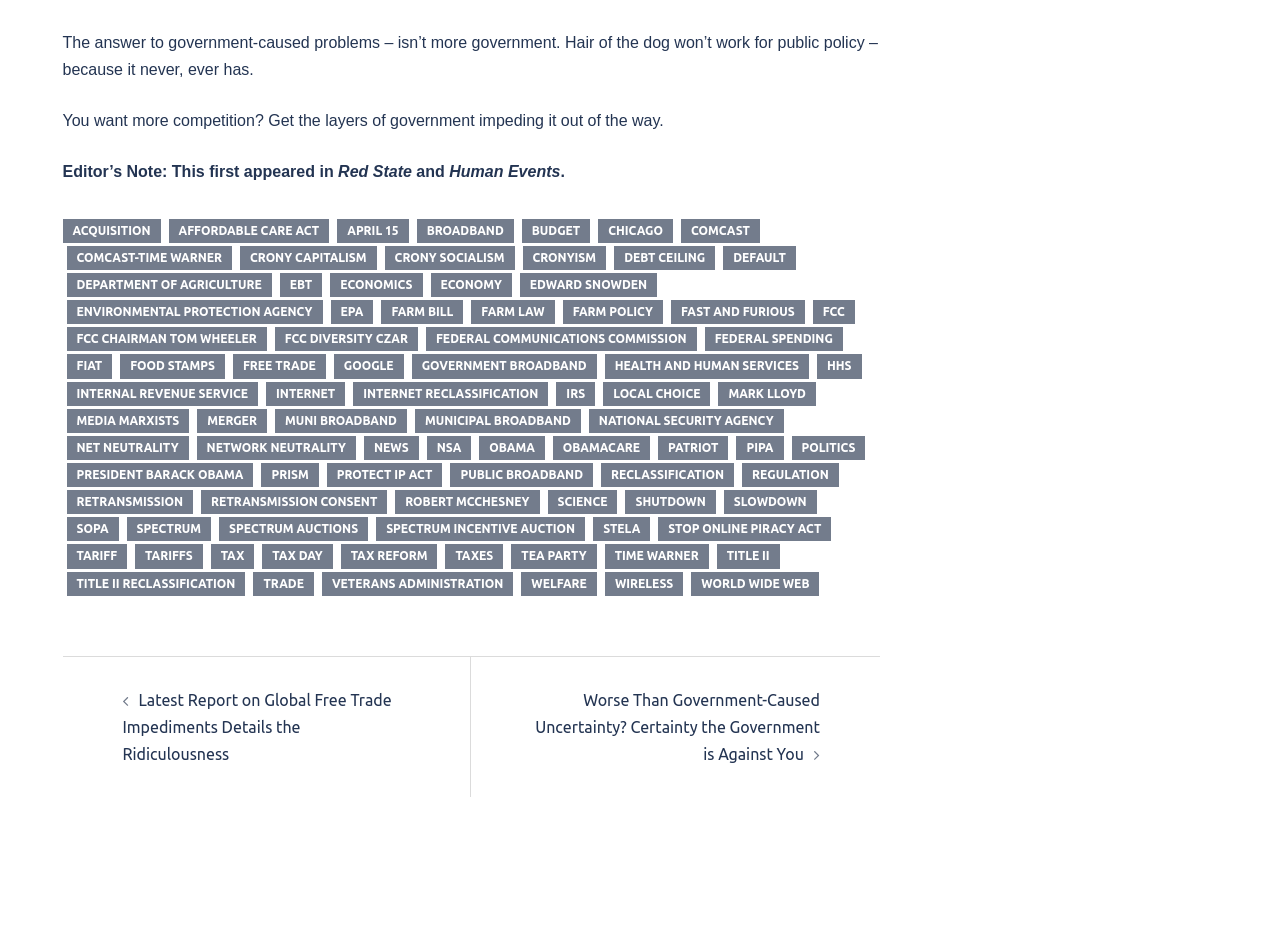Please provide the bounding box coordinates for the element that needs to be clicked to perform the instruction: "Explore 'GOOGLE'". The coordinates must consist of four float numbers between 0 and 1, formatted as [left, top, right, bottom].

[0.261, 0.383, 0.315, 0.409]